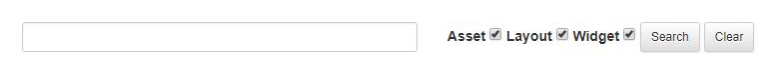Analyze the image and answer the question with as much detail as possible: 
What is the function of the 'Search' button?

The 'Search' button is located to the right of the search field and is used to execute the search based on the entered criteria. When users click this button, the platform will retrieve results that match their search query.